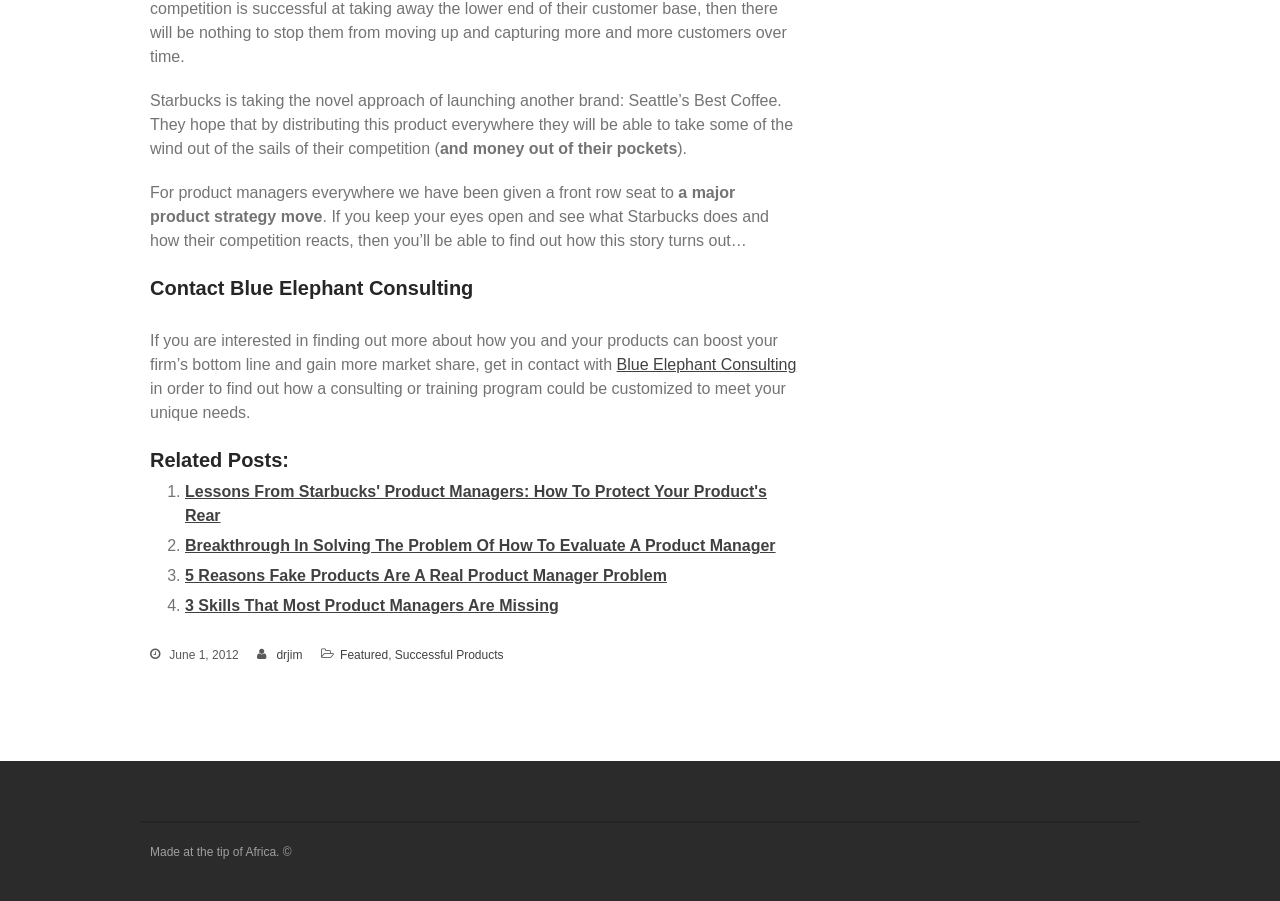Can you pinpoint the bounding box coordinates for the clickable element required for this instruction: "Contact us via email"? The coordinates should be four float numbers between 0 and 1, i.e., [left, top, right, bottom].

None